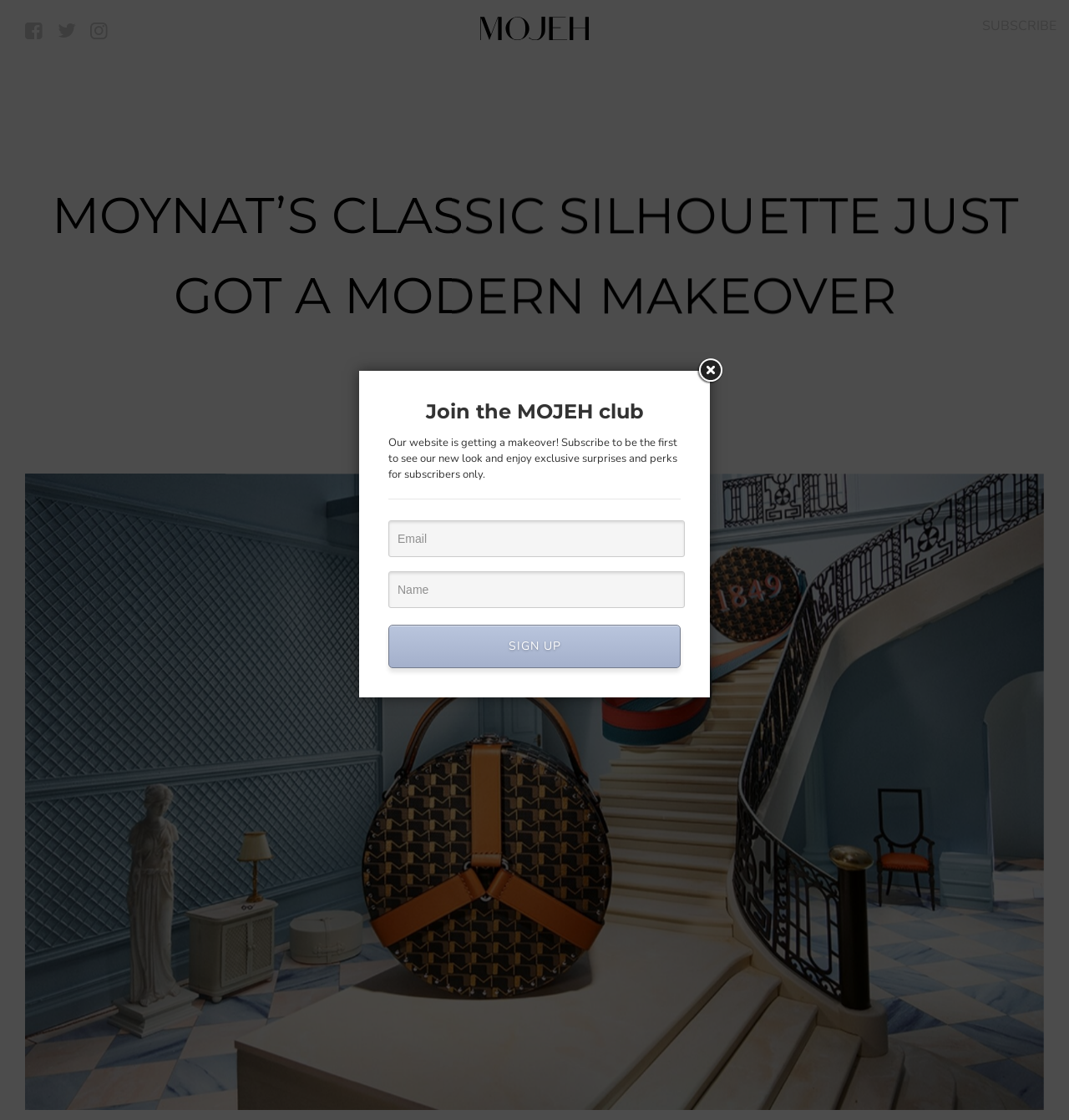What is the brand being featured?
Answer the question with a single word or phrase by looking at the picture.

Moynat